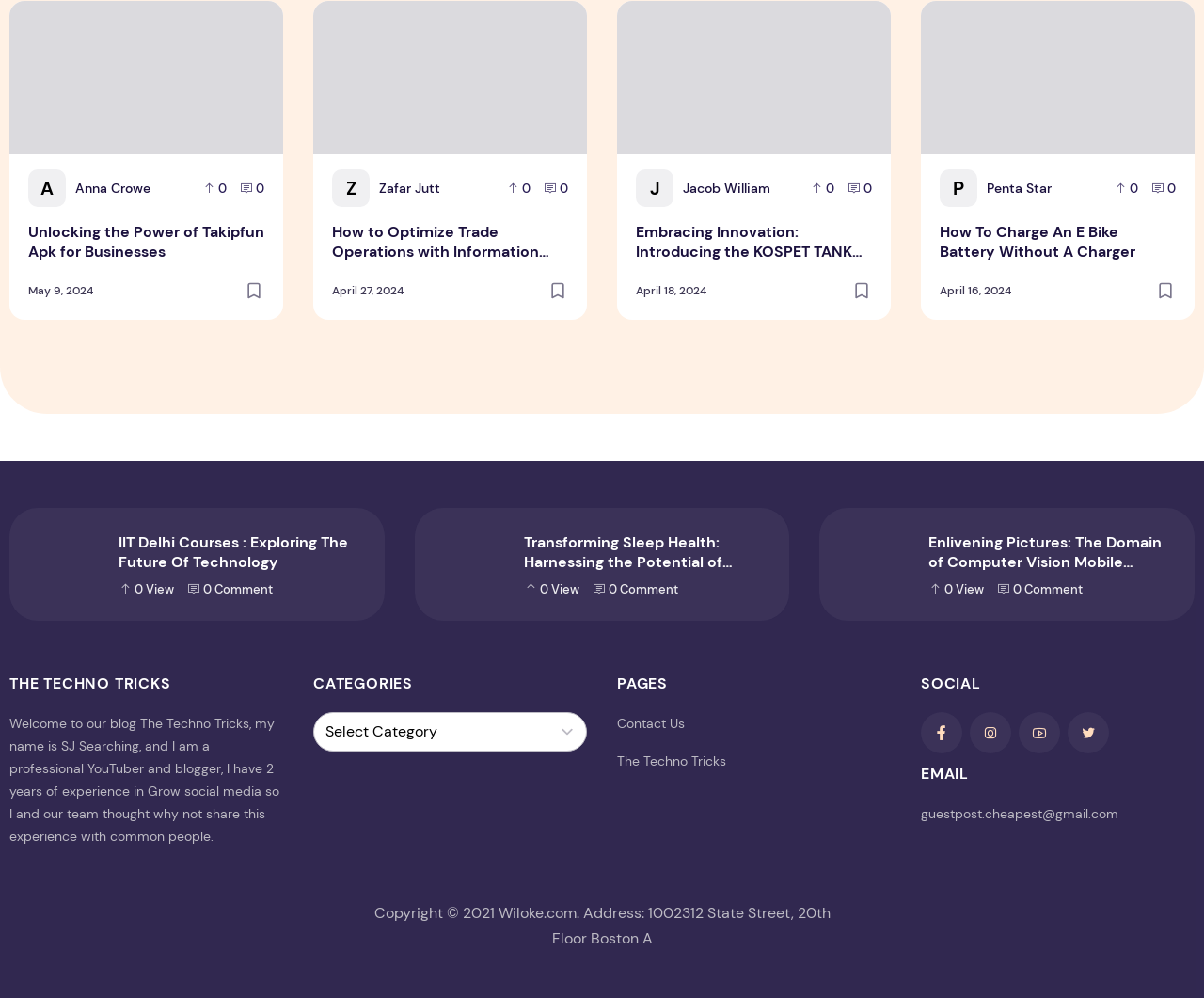Please identify the bounding box coordinates of the clickable area that will fulfill the following instruction: "View the article 'Unlocking the Power of Takipfun Apk for Businesses'". The coordinates should be in the format of four float numbers between 0 and 1, i.e., [left, top, right, bottom].

[0.008, 0.001, 0.235, 0.155]